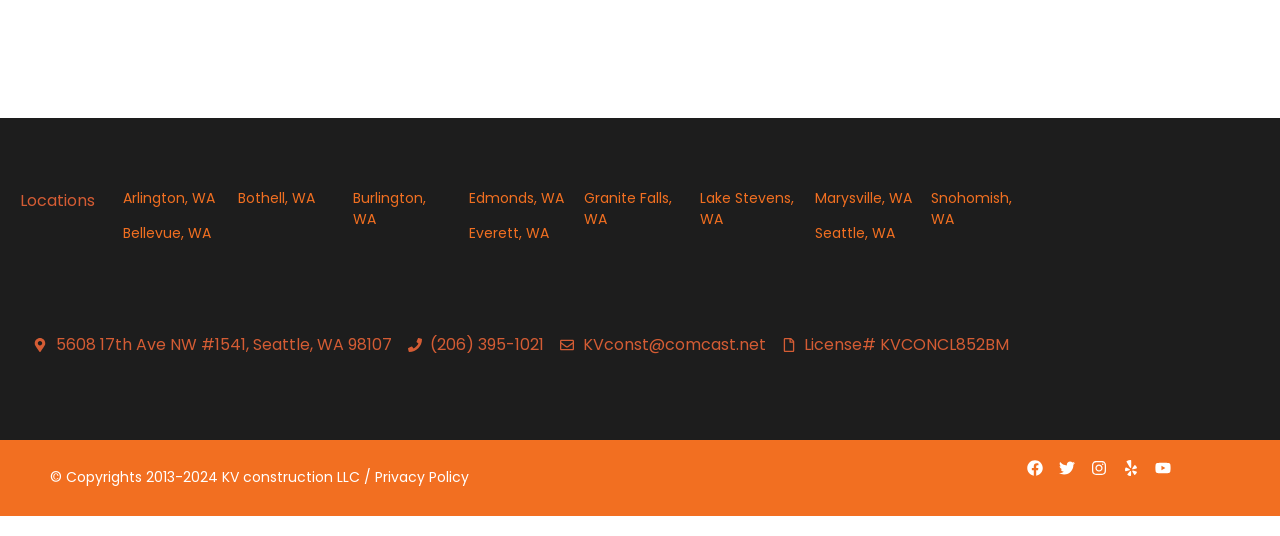What is the phone number?
Please answer the question with a detailed response using the information from the screenshot.

I found the phone number by looking at the StaticText element that contains the phone number, which is '(206) 395-1021'.